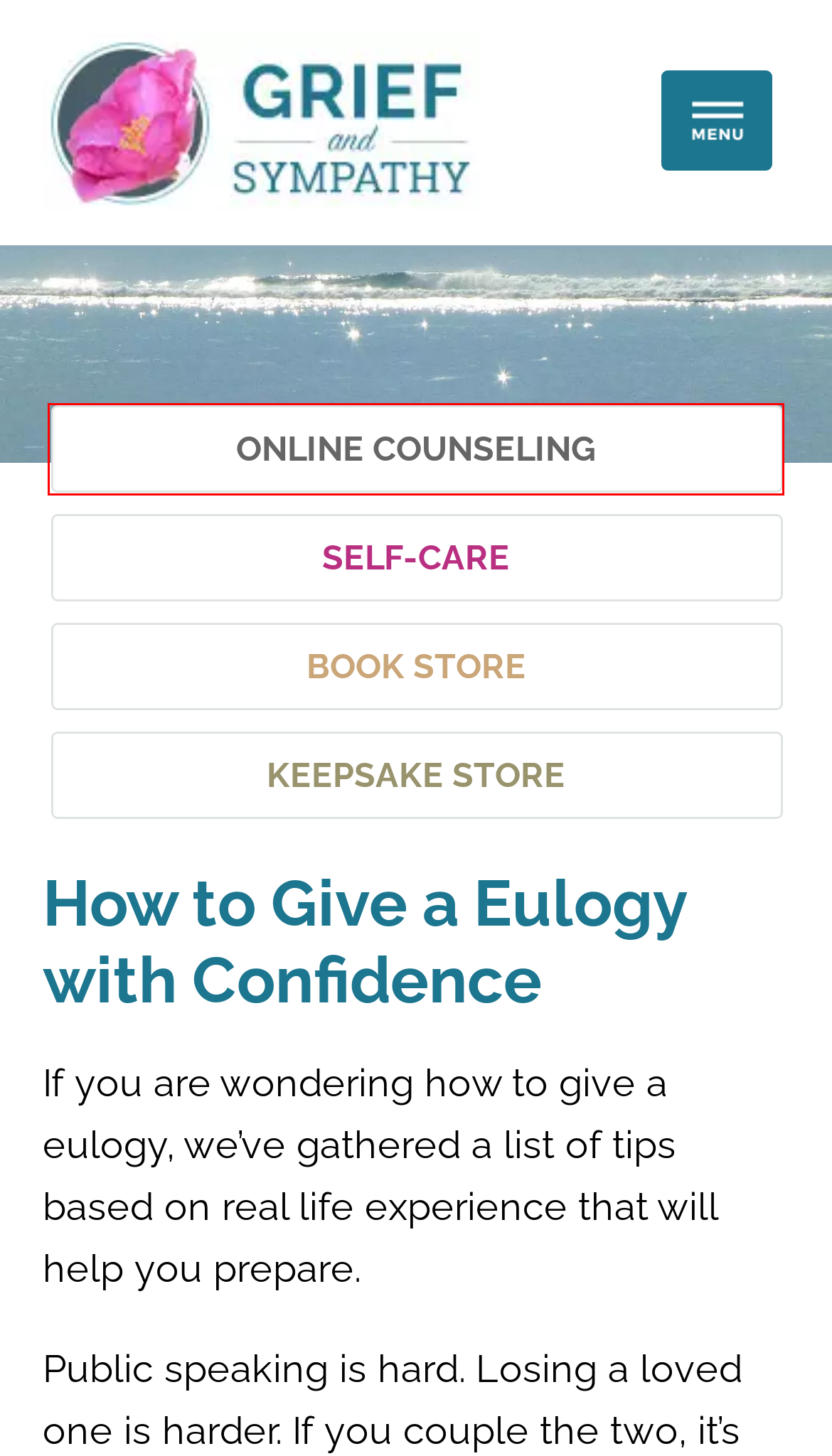You are provided with a screenshot of a webpage containing a red rectangle bounding box. Identify the webpage description that best matches the new webpage after the element in the bounding box is clicked. Here are the potential descriptions:
A. Our Best Picks to Order Funeral Flowers Online
B. Treasure your Loved One with Beautiful Memorial Jewelry
C. 10 Best Books on Grief and Bereavement for Everyone
D. Huge Collection of Poems for Funerals
E. Contact page for Grief and Sympathy
F. About the Author of Grief and Sympathy - Elizabeth Postle
G. Grief Counseling Online - Your Questions Answered
H. Copyscape Plagiarism Checker - Duplicate Content Detection Software

G